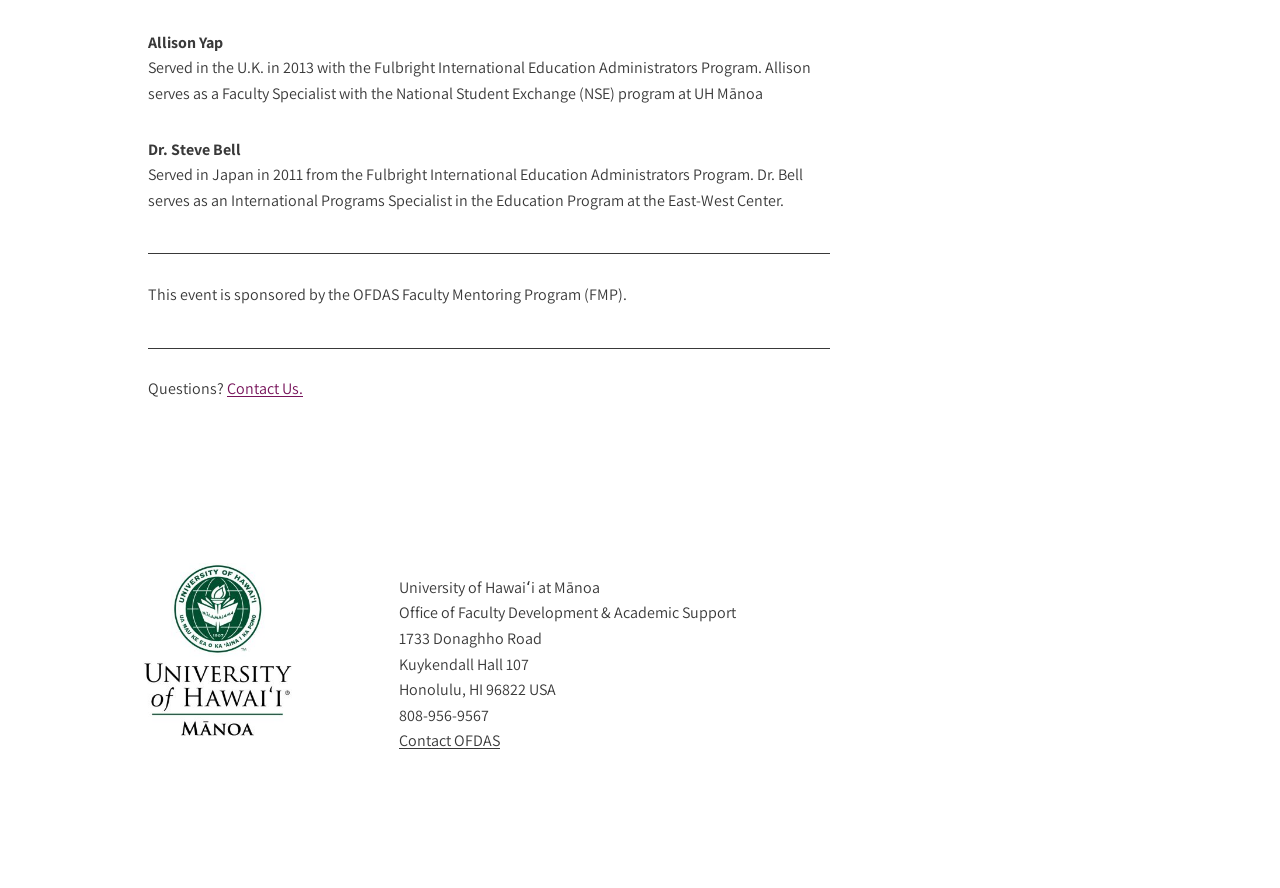Please specify the bounding box coordinates in the format (top-left x, top-left y, bottom-right x, bottom-right y), with values ranging from 0 to 1. Identify the bounding box for the UI component described as follows: WordPress

[0.209, 0.96, 0.265, 0.984]